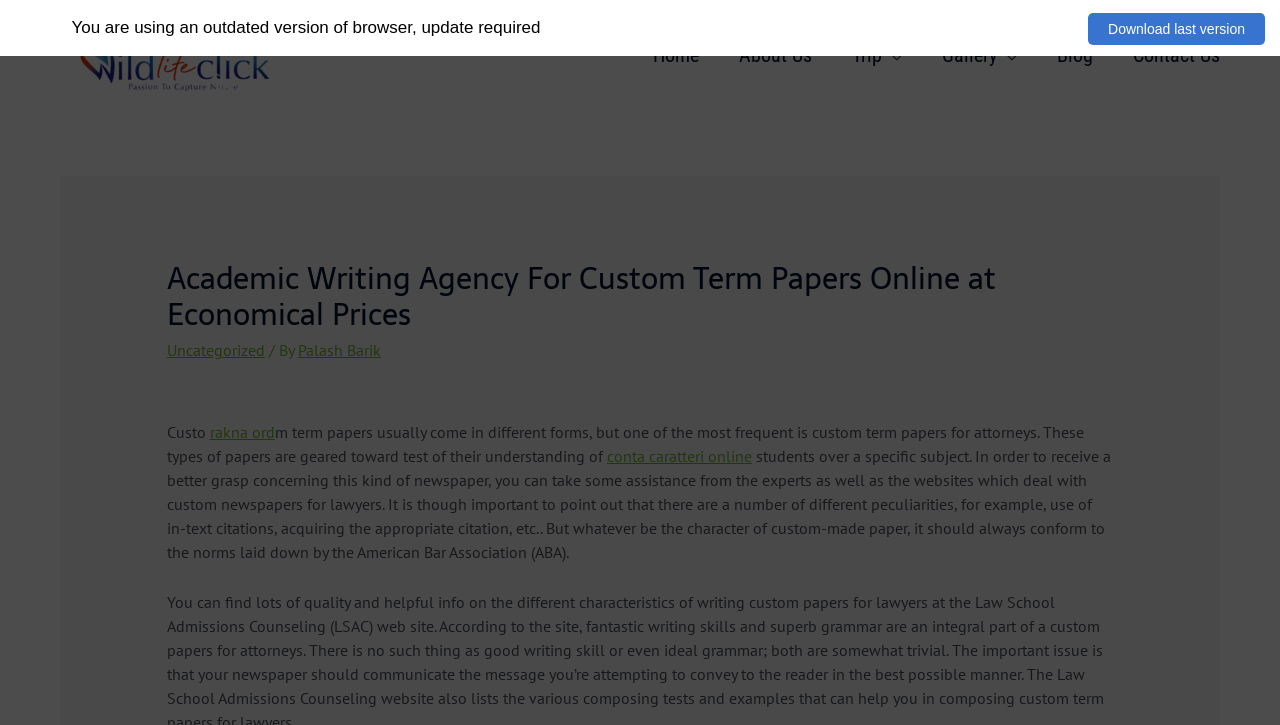Identify the bounding box coordinates for the region of the element that should be clicked to carry out the instruction: "Download the last version of the browser". The bounding box coordinates should be four float numbers between 0 and 1, i.e., [left, top, right, bottom].

[0.85, 0.018, 0.988, 0.062]